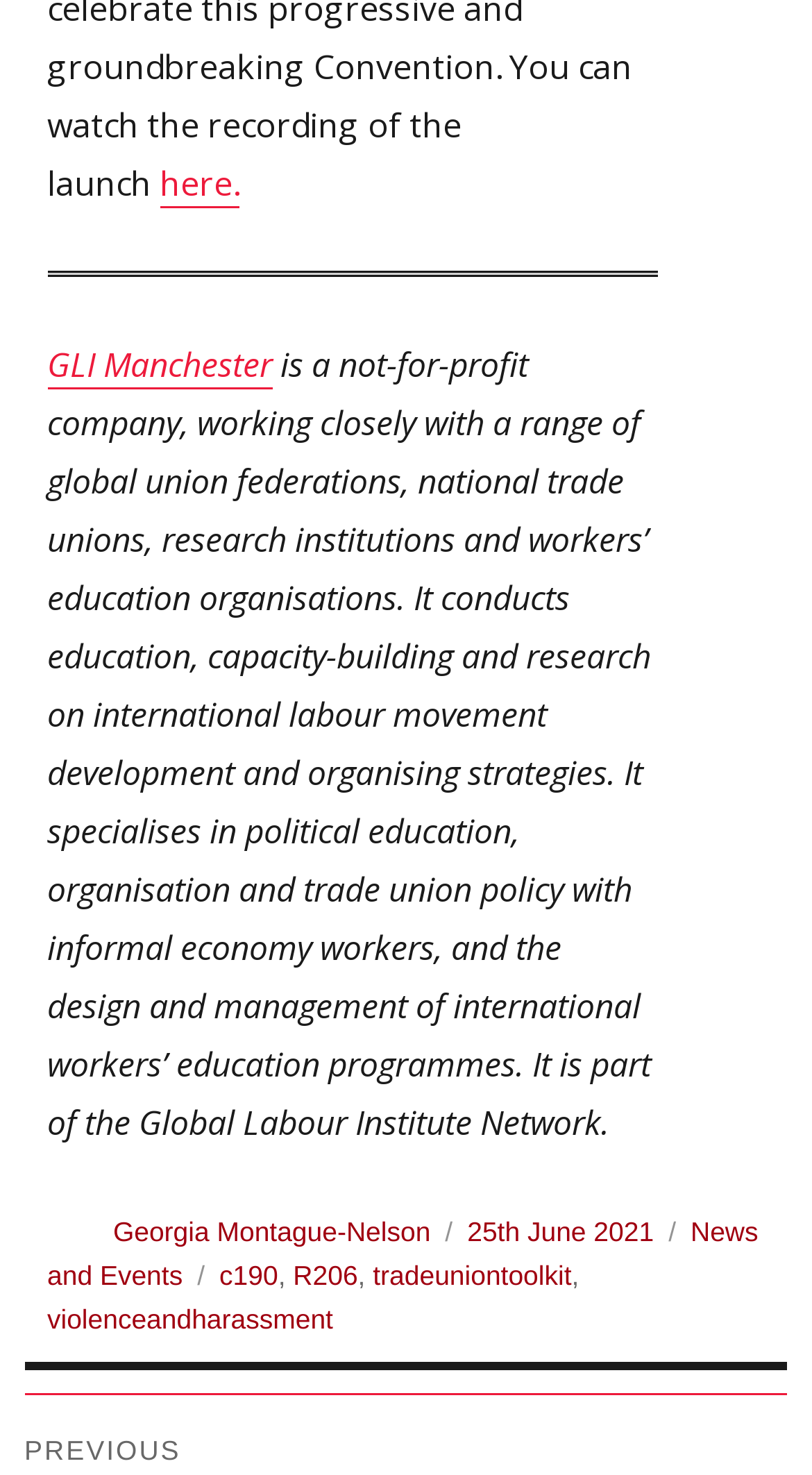What is the topic of the post related to?
Answer the question with just one word or phrase using the image.

trade union